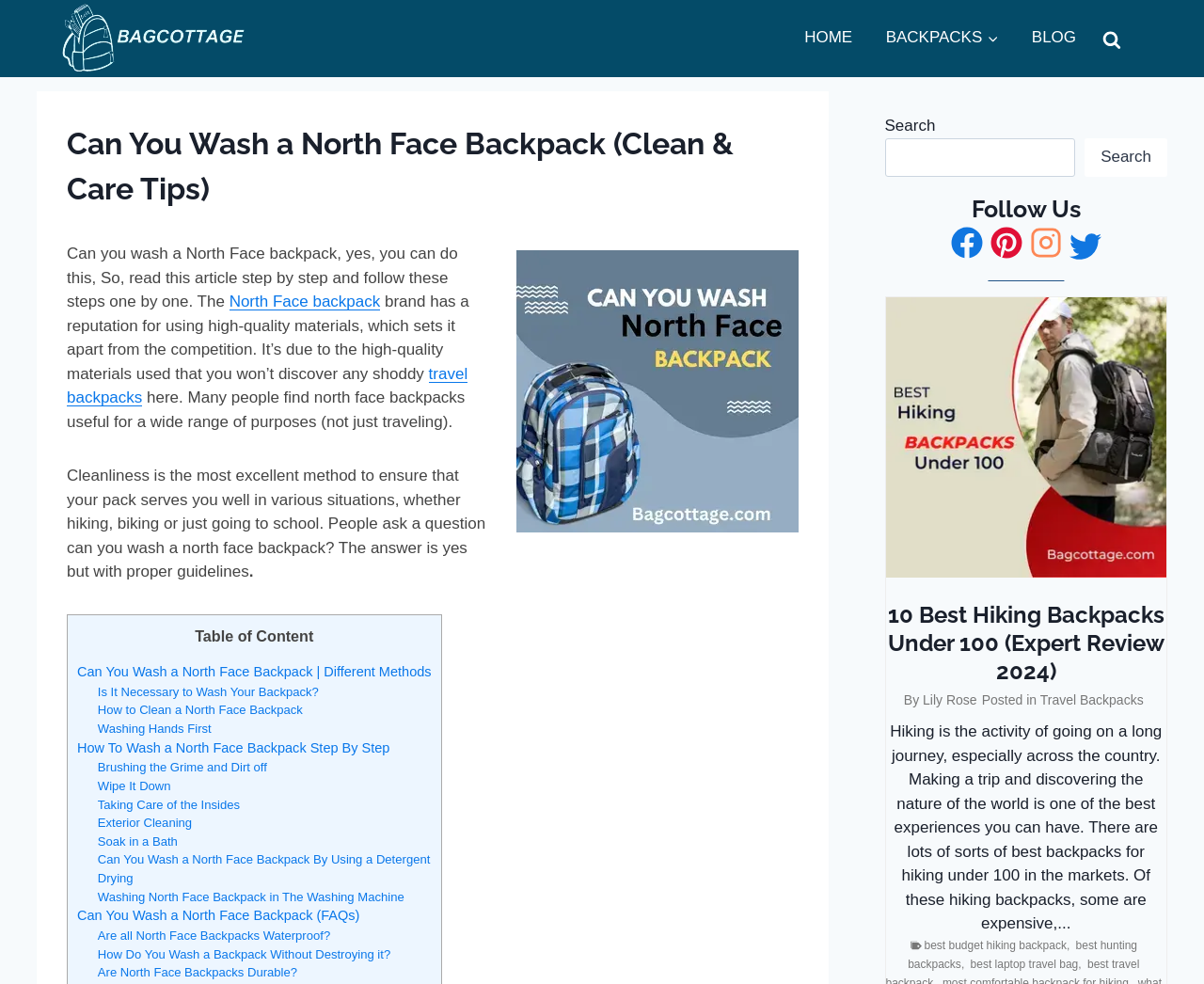Bounding box coordinates are specified in the format (top-left x, top-left y, bottom-right x, bottom-right y). All values are floating point numbers bounded between 0 and 1. Please provide the bounding box coordinate of the region this sentence describes: Search

[0.915, 0.026, 0.951, 0.05]